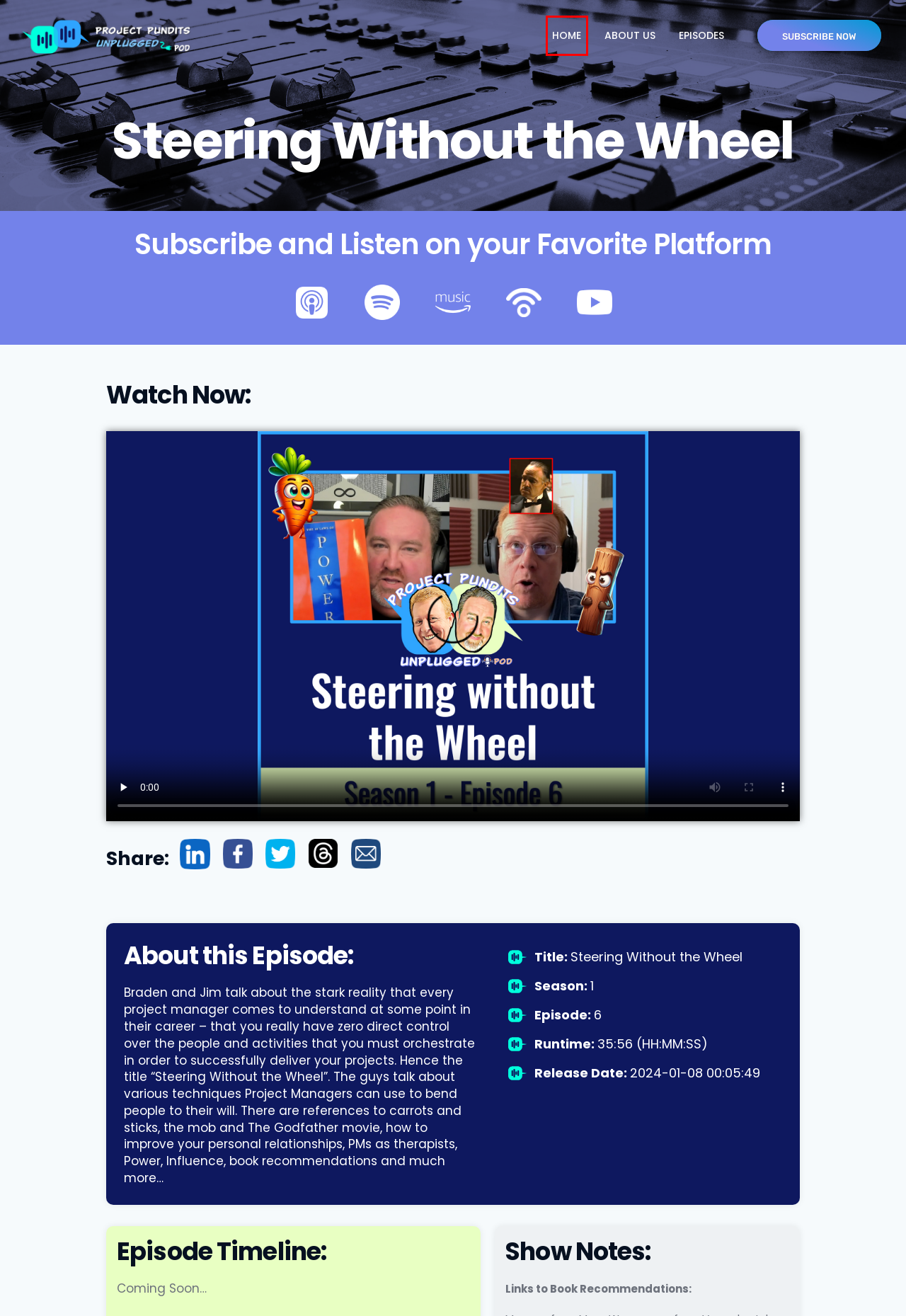Analyze the screenshot of a webpage featuring a red rectangle around an element. Pick the description that best fits the new webpage after interacting with the element inside the red bounding box. Here are the candidates:
A. Episodes - Project Pundits Unplugged Pod
B. About Us - Project Pundits Unplugged Pod
C. 1 Job, 6 Days, 1,014 Resumes! - Project Pundits Unplugged Pod
D. Oh My… Meetings - Project Pundits Unplugged Pod
E. Sign Up - Project Pundits Unplugged Pod
F. The Circle of Life(Cycle) - Project Pundits Unplugged Pod
G. Season 1 Teaser Trailer Project Pundits Unplugged Pod - Project Pundits Unplugged Pod
H. Home - Project Pundits Unplugged Pod

H